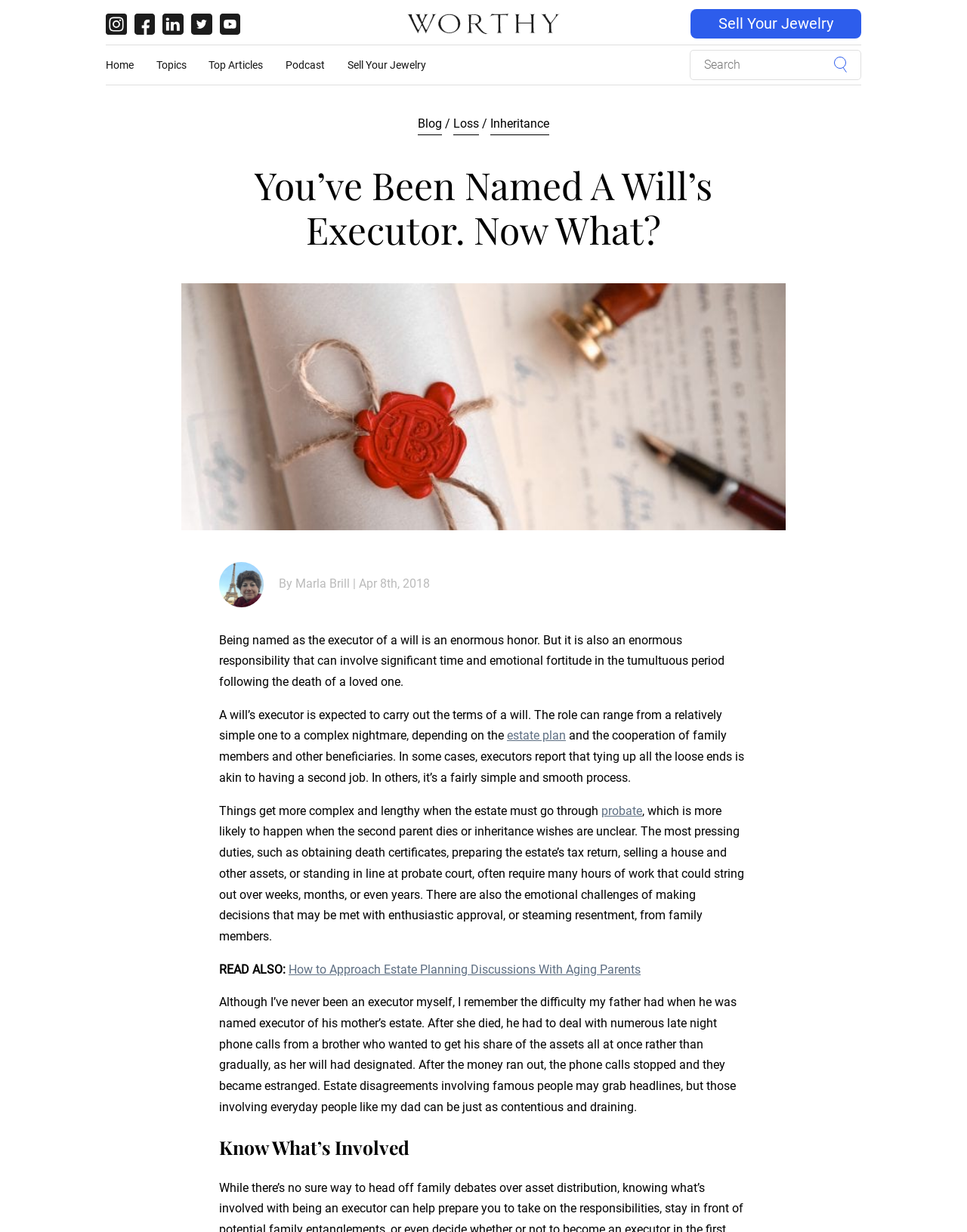Identify the bounding box coordinates of the HTML element based on this description: "Home".

[0.109, 0.037, 0.162, 0.069]